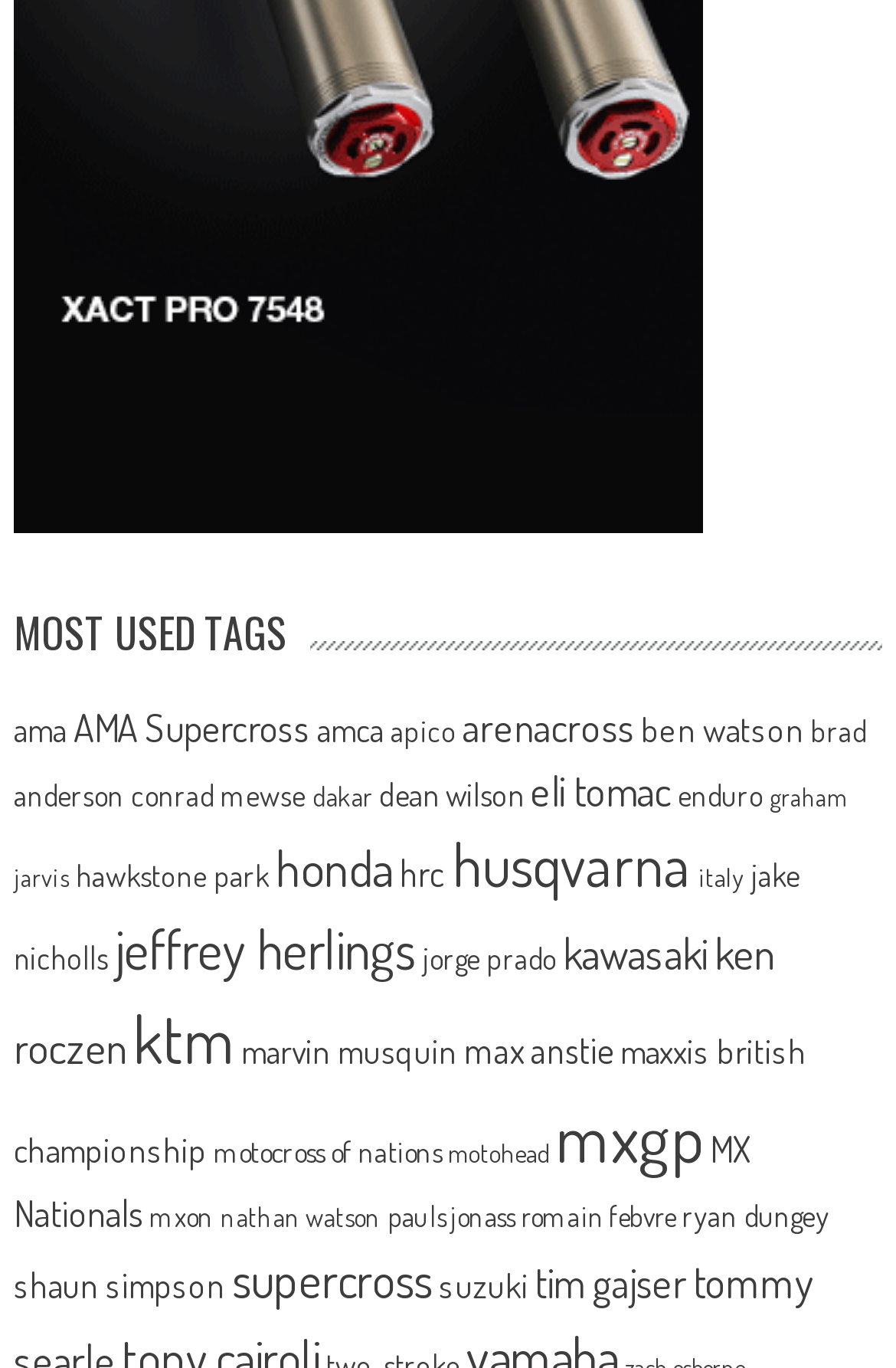Please identify the bounding box coordinates for the region that you need to click to follow this instruction: "Explore 'mxgp' items".

[0.62, 0.8, 0.784, 0.862]